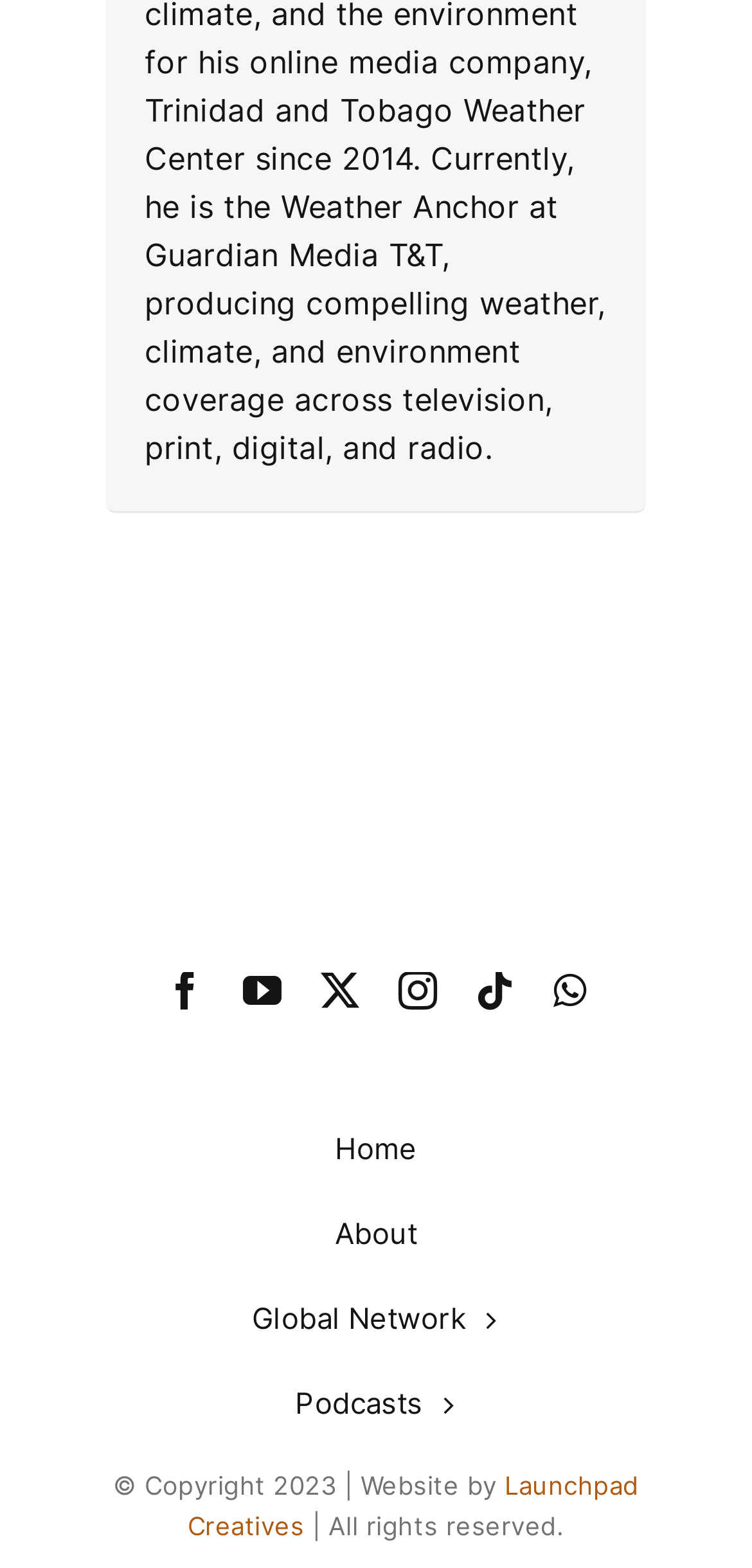Locate the bounding box coordinates of the element to click to perform the following action: 'go to facebook'. The coordinates should be given as four float values between 0 and 1, in the form of [left, top, right, bottom].

[0.22, 0.62, 0.272, 0.645]